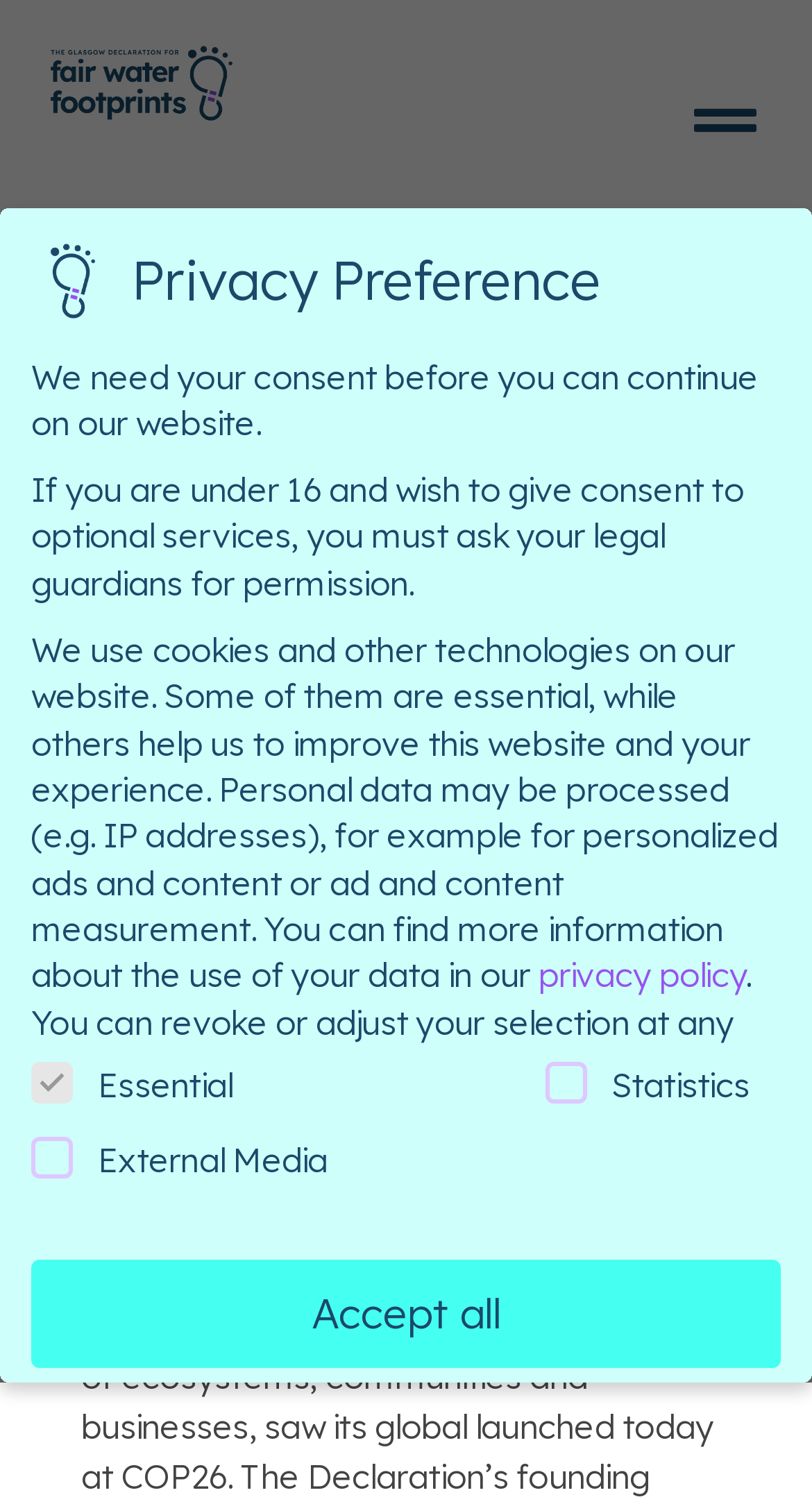What is the purpose of the 'Menu Toggle' button?
Answer the question using a single word or phrase, according to the image.

To toggle the menu